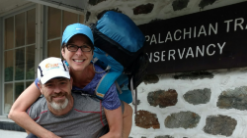What is the significance of the stone backdrop?
We need a detailed and exhaustive answer to the question. Please elaborate.

The stone backdrop is significant because it features a sign that prominently displays 'APPALACHIAN TRAIL CONSERVANCY', indicating the iconic location's significance to outdoor enthusiasts, as mentioned in the caption.